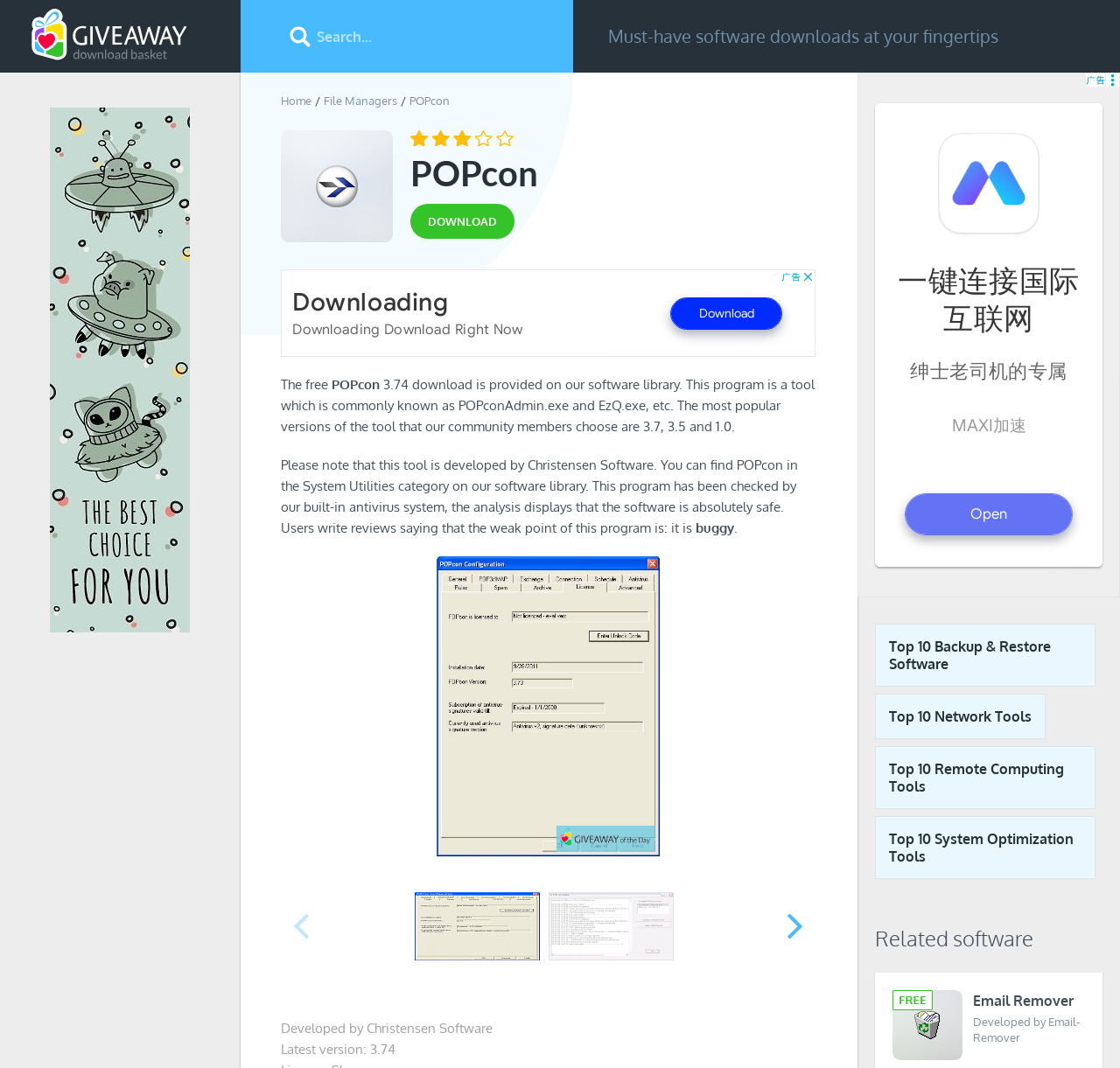Present a detailed account of what is displayed on the webpage.

The webpage is about downloading the latest version of POPcon, a file manager software for Windows. At the top left, there is a link to "Software and Games for Windows". Next to it, there is a search bar with a placeholder text "Search...". On the right side of the search bar, there is a button with no text. 

Below the search bar, there is a heading that reads "Must-have software downloads at your fingertips". Underneath, there are three links: "Home", "File Managers", and "POPcon". The "POPcon" link is followed by a heading with the same text, and a "DOWNLOAD" link below it.

To the right of the "DOWNLOAD" link, there is an advertisement iframe. Below the advertisement, there is a paragraph of text that describes POPcon, including its download version, file names, and a brief description of the software. The text also mentions that the software is developed by Christensen Software and is safe to use.

Further down, there are two buttons: "Next slide" and "Previous slide", with the previous slide button being disabled. Below these buttons, there are two lines of text that provide additional information about POPcon, including its developer and latest version.

On the right side of the page, there is another advertisement iframe. Below it, there are four links to related software categories: "Top 10 Backup & Restore Software", "Top 10 Network Tools", "Top 10 Remote Computing Tools", and "Top 10 System Optimization Tools". These links are followed by a heading that reads "Related software".